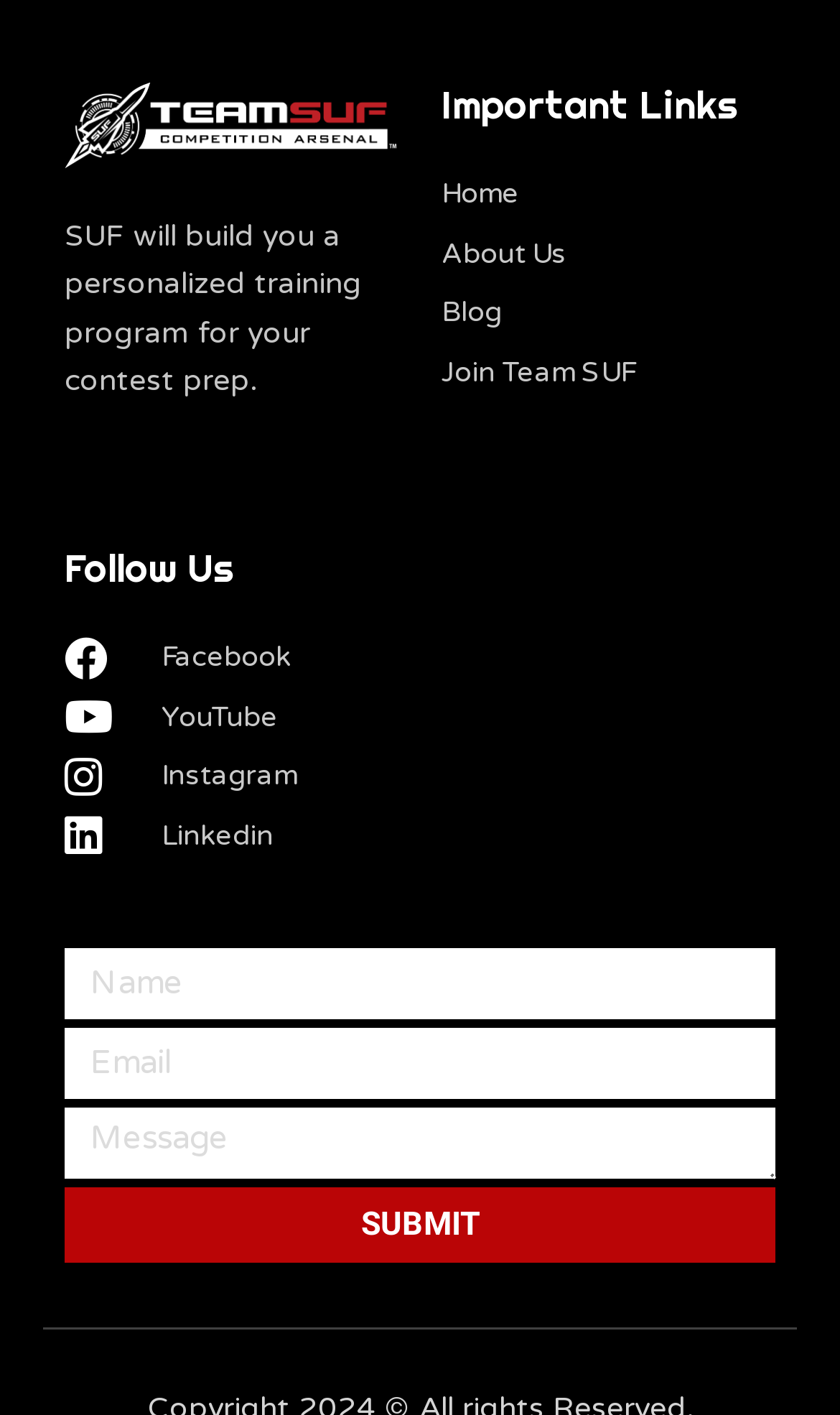How many navigation links are available under 'Important Links'?
By examining the image, provide a one-word or phrase answer.

4